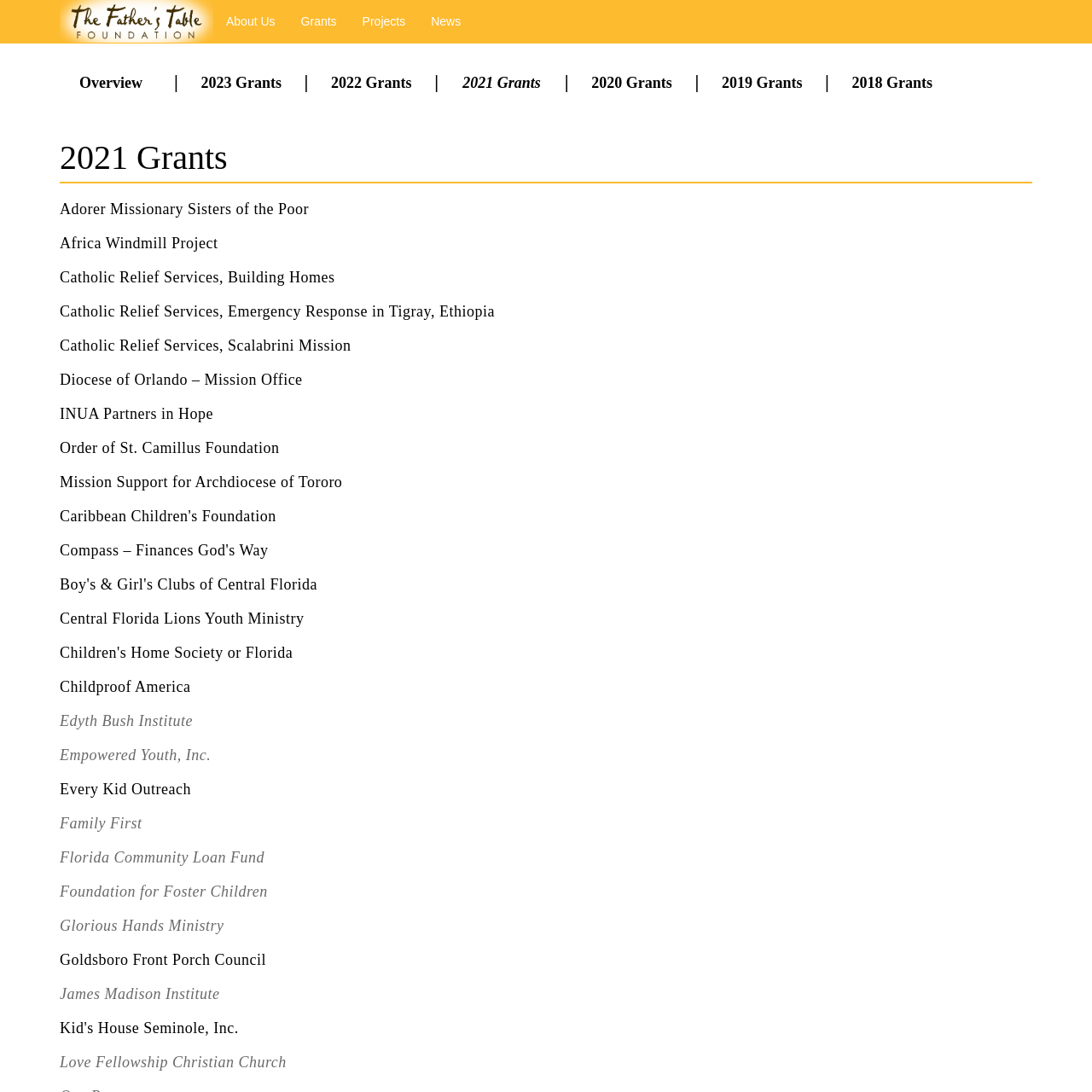Identify the bounding box coordinates of the region that needs to be clicked to carry out this instruction: "Go to 2023 Grants". Provide these coordinates as four float numbers ranging from 0 to 1, i.e., [left, top, right, bottom].

[0.18, 0.062, 0.262, 0.09]